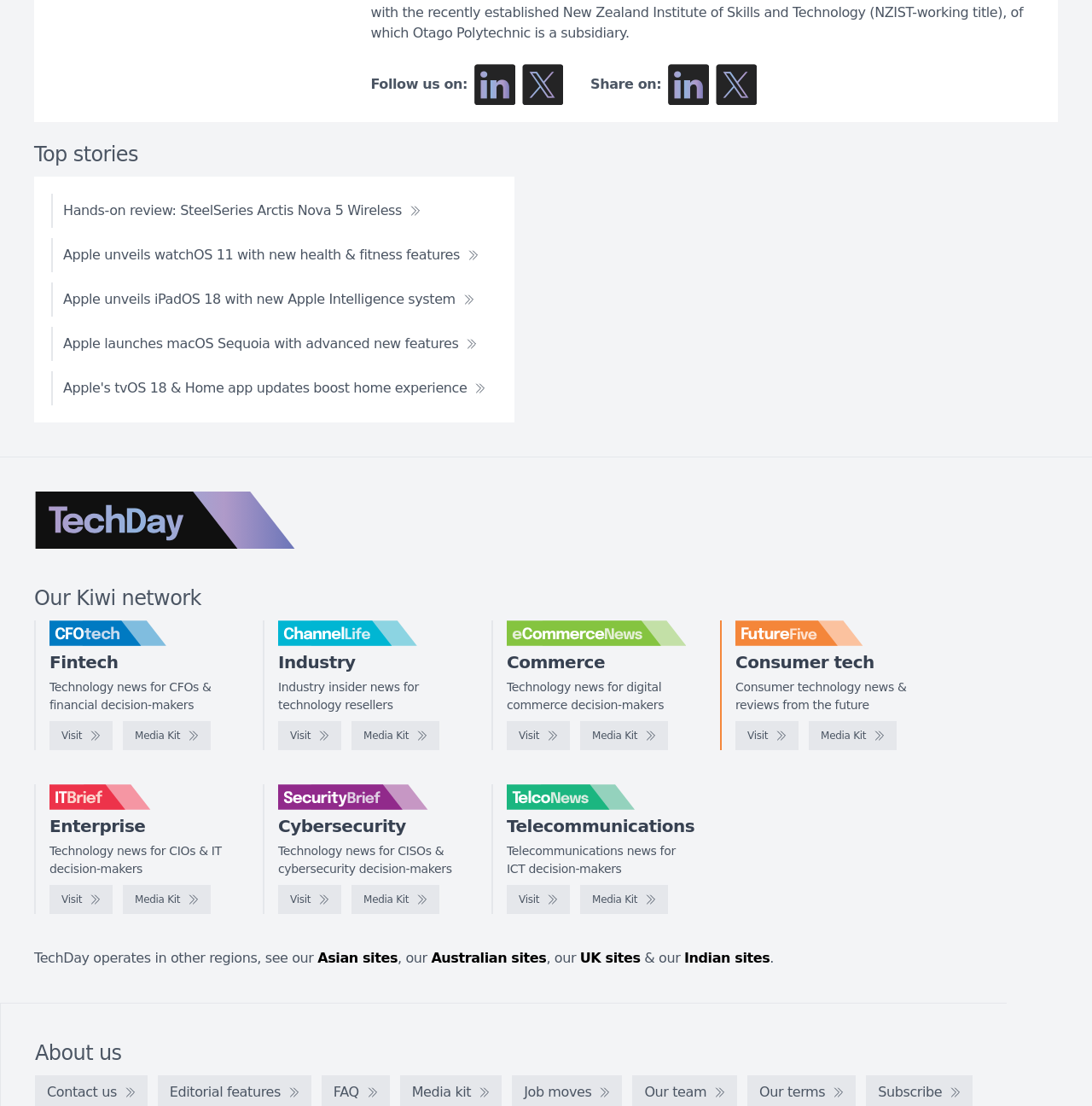Determine the bounding box coordinates of the clickable region to execute the instruction: "Follow us on LinkedIn". The coordinates should be four float numbers between 0 and 1, denoted as [left, top, right, bottom].

[0.434, 0.058, 0.472, 0.095]